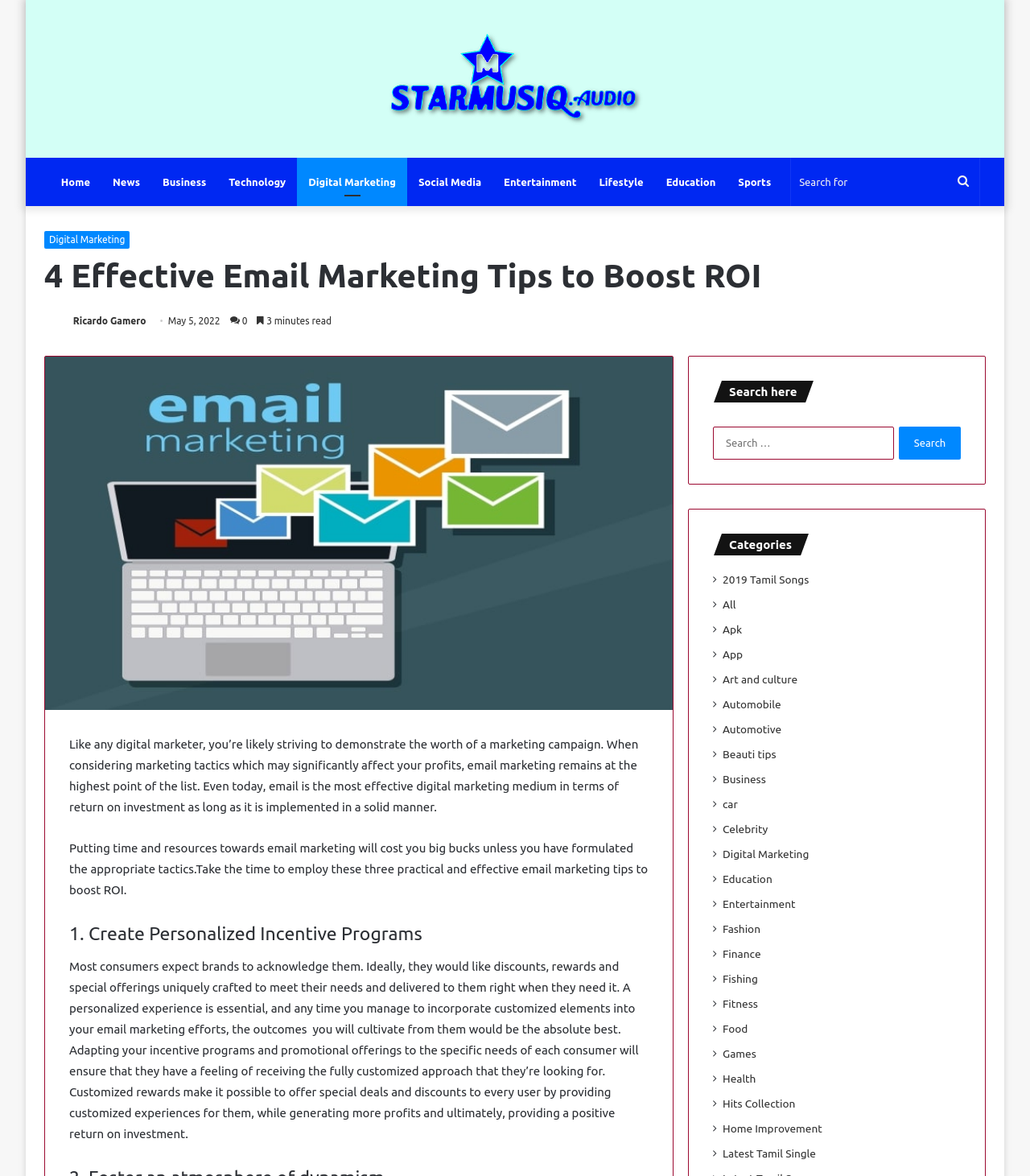Please mark the bounding box coordinates of the area that should be clicked to carry out the instruction: "Open accessibility tools".

None